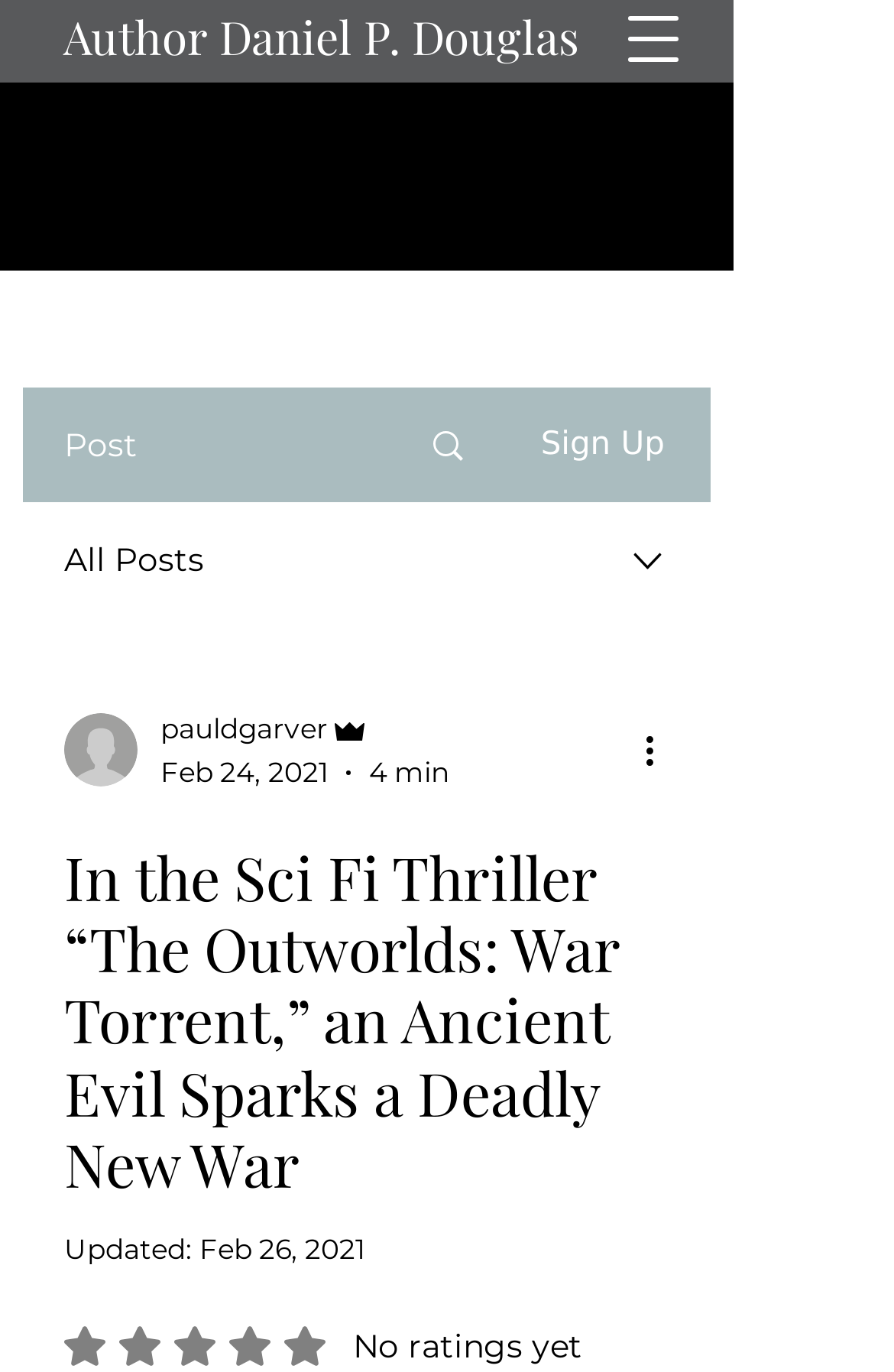Please respond in a single word or phrase: 
Who is the author of this article?

Daniel P. Douglas